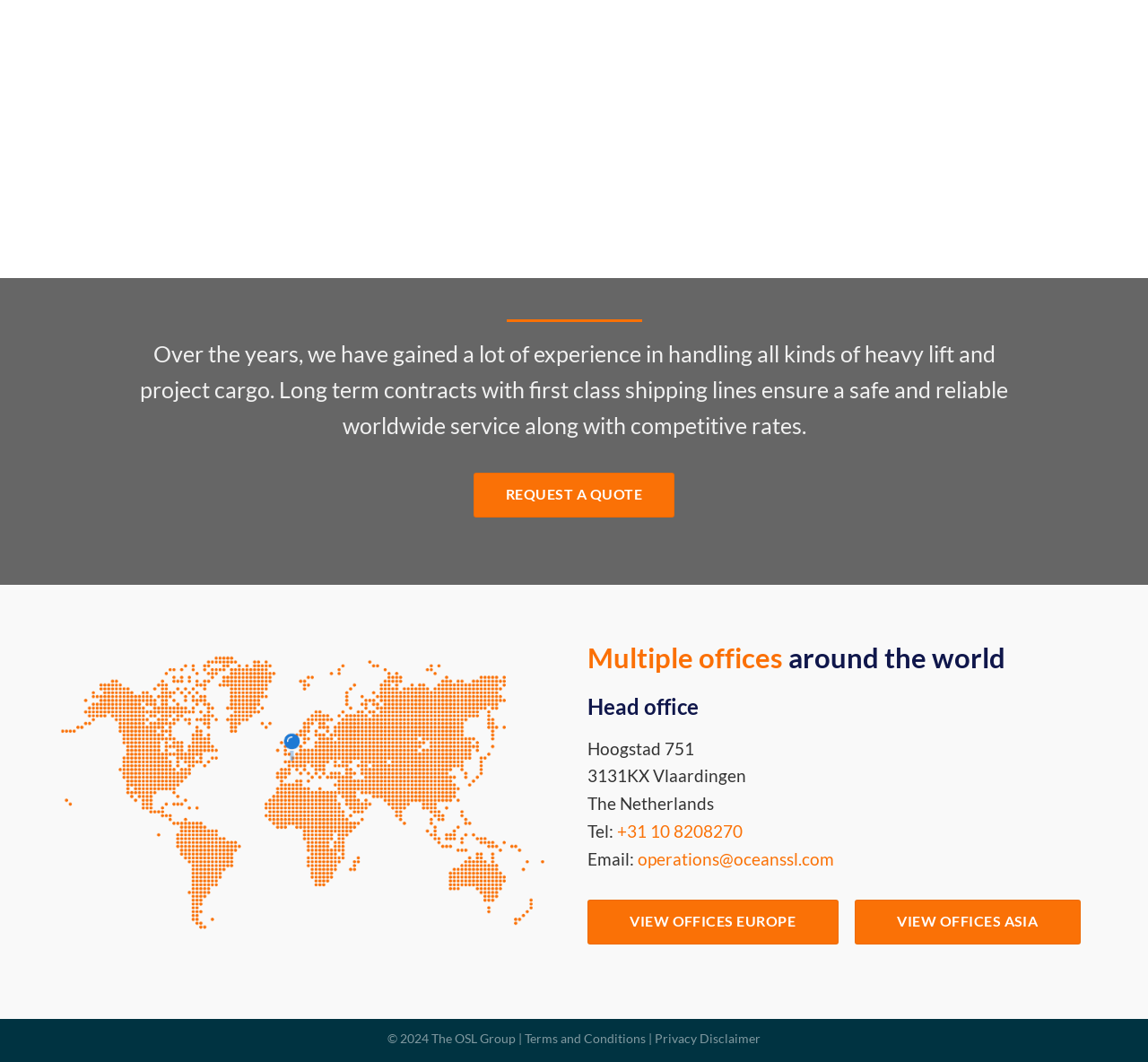What are the two regions where offices can be viewed?
Answer the question in as much detail as possible.

The webpage provides links to view offices in two regions, Europe and Asia, as indicated by the 'VIEW OFFICES EUROPE' and 'VIEW OFFICES ASIA' links.